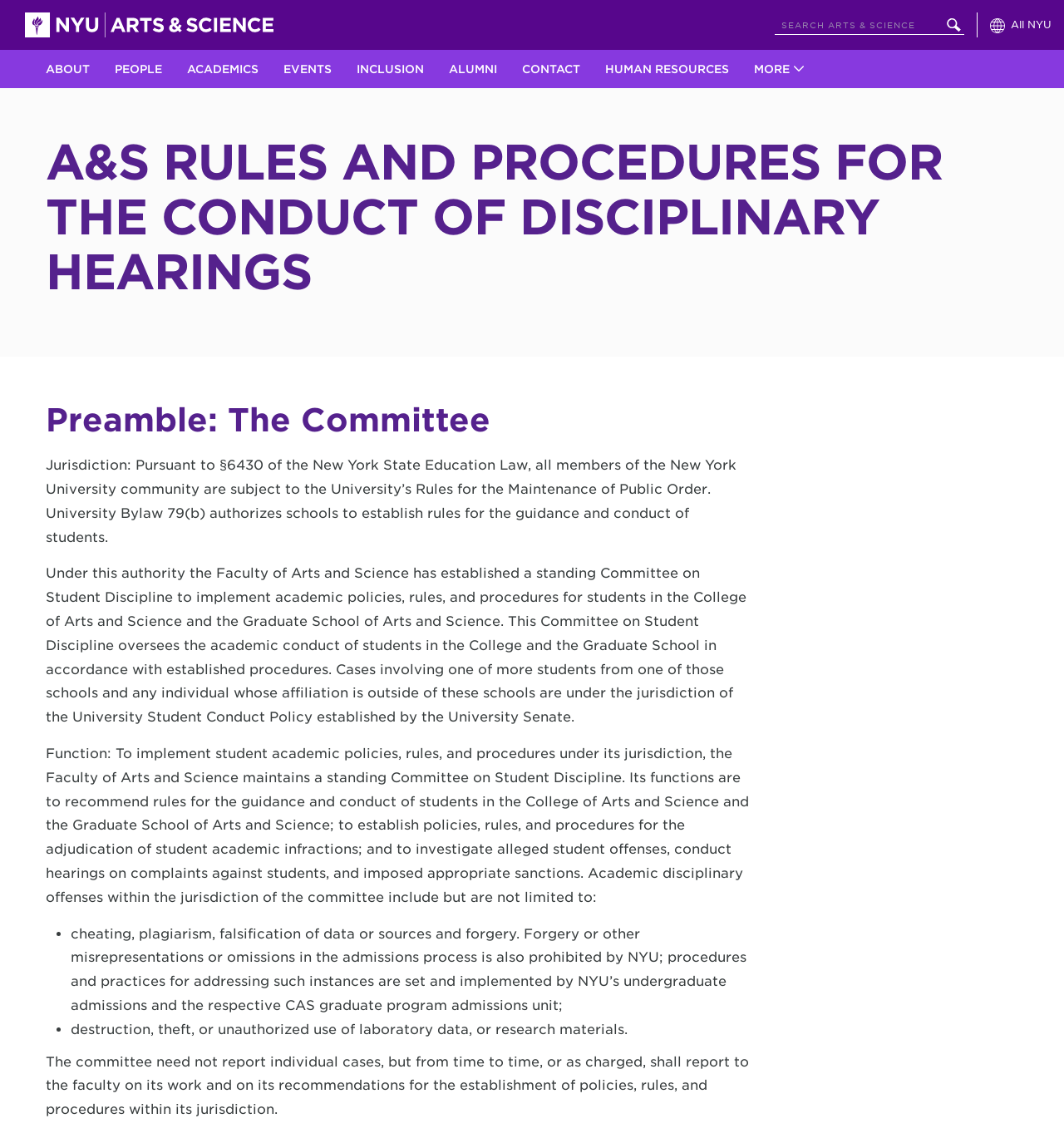What is the authority of the Faculty of Arts and Science?
Based on the screenshot, provide your answer in one word or phrase.

To establish rules for student conduct